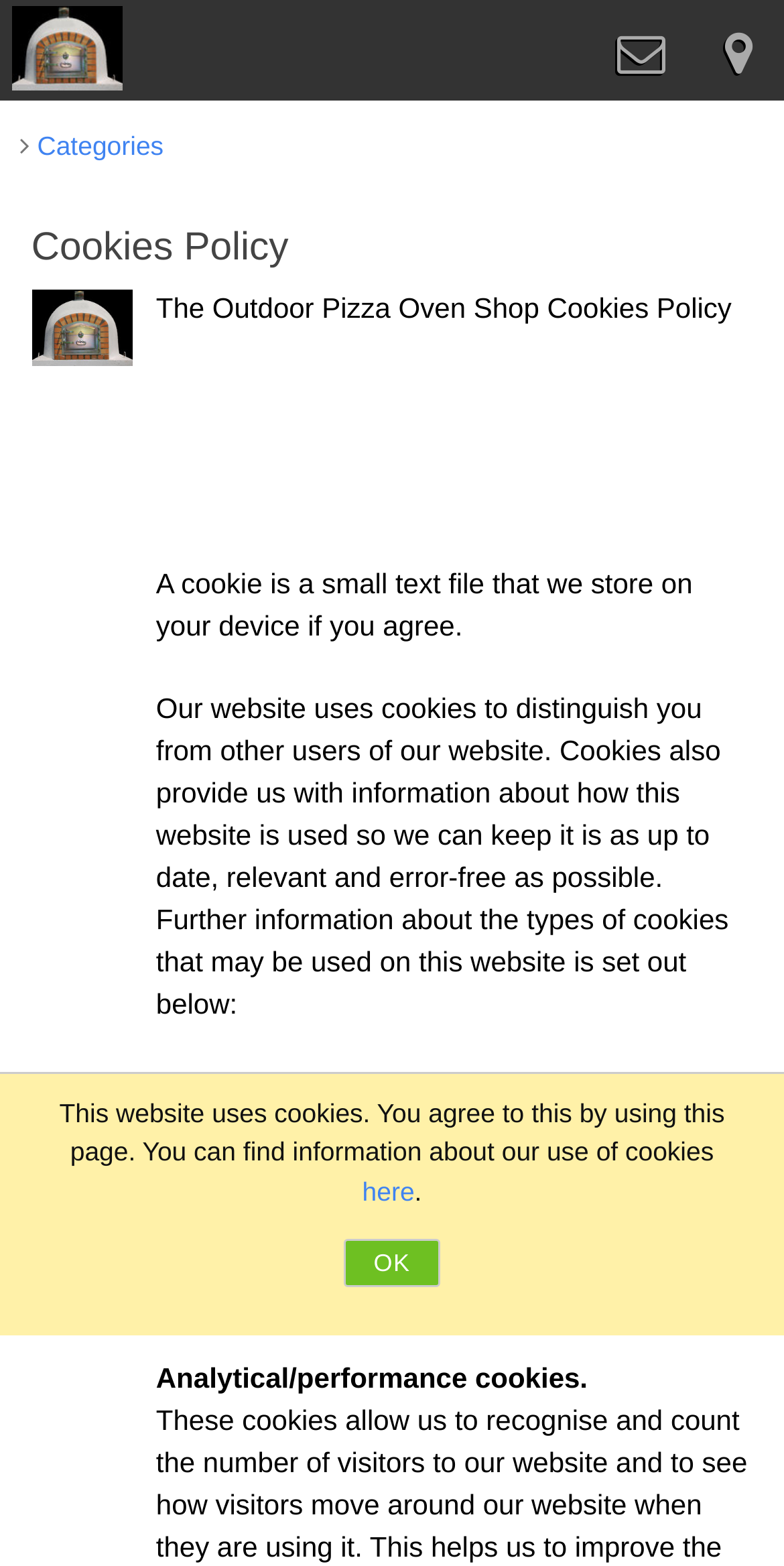Provide a short answer to the following question with just one word or phrase: What is the purpose of cookies on this website?

To distinguish users and improve website